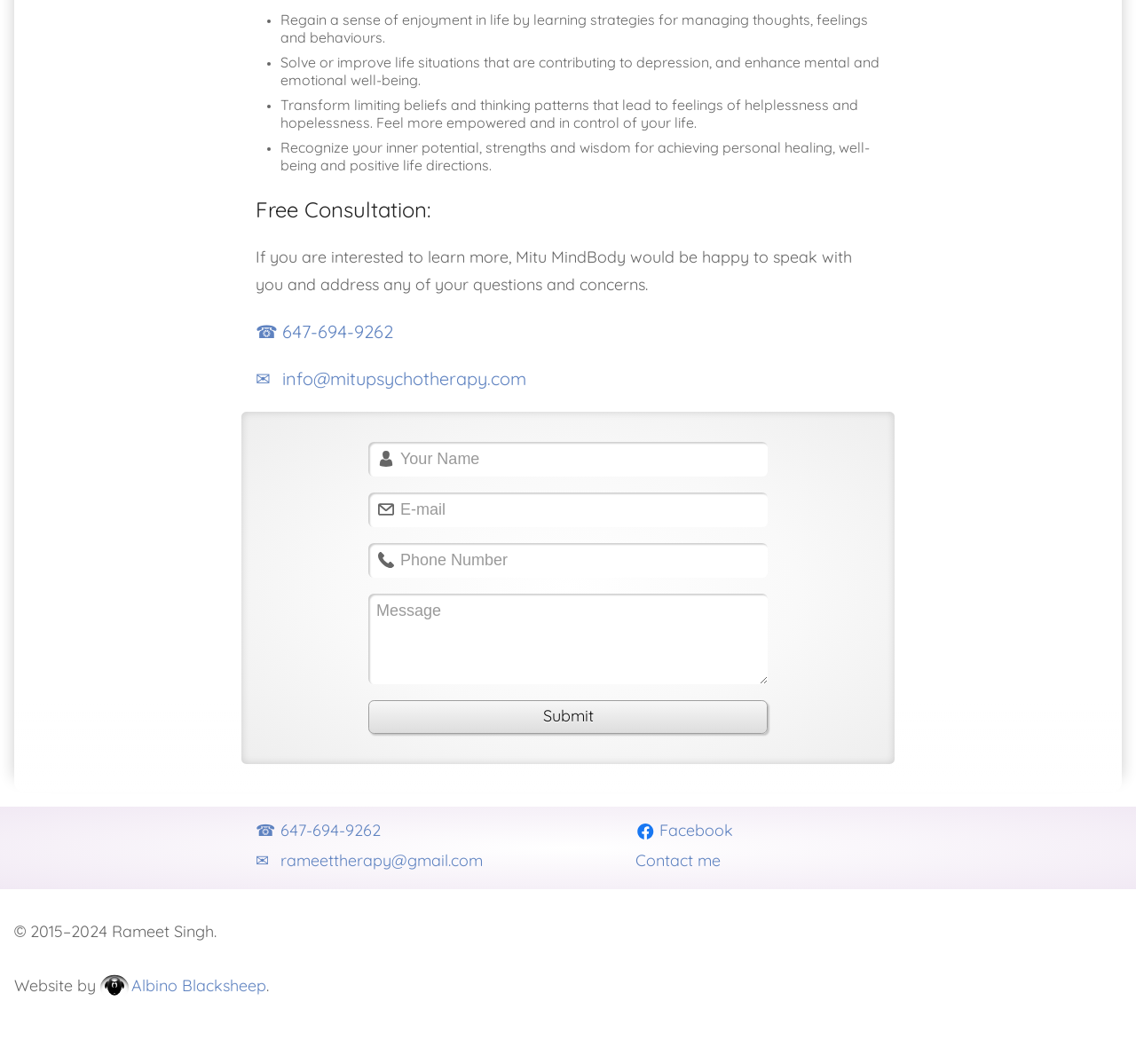Pinpoint the bounding box coordinates of the area that should be clicked to complete the following instruction: "Click the Facebook link". The coordinates must be given as four float numbers between 0 and 1, i.e., [left, top, right, bottom].

[0.559, 0.769, 0.645, 0.797]